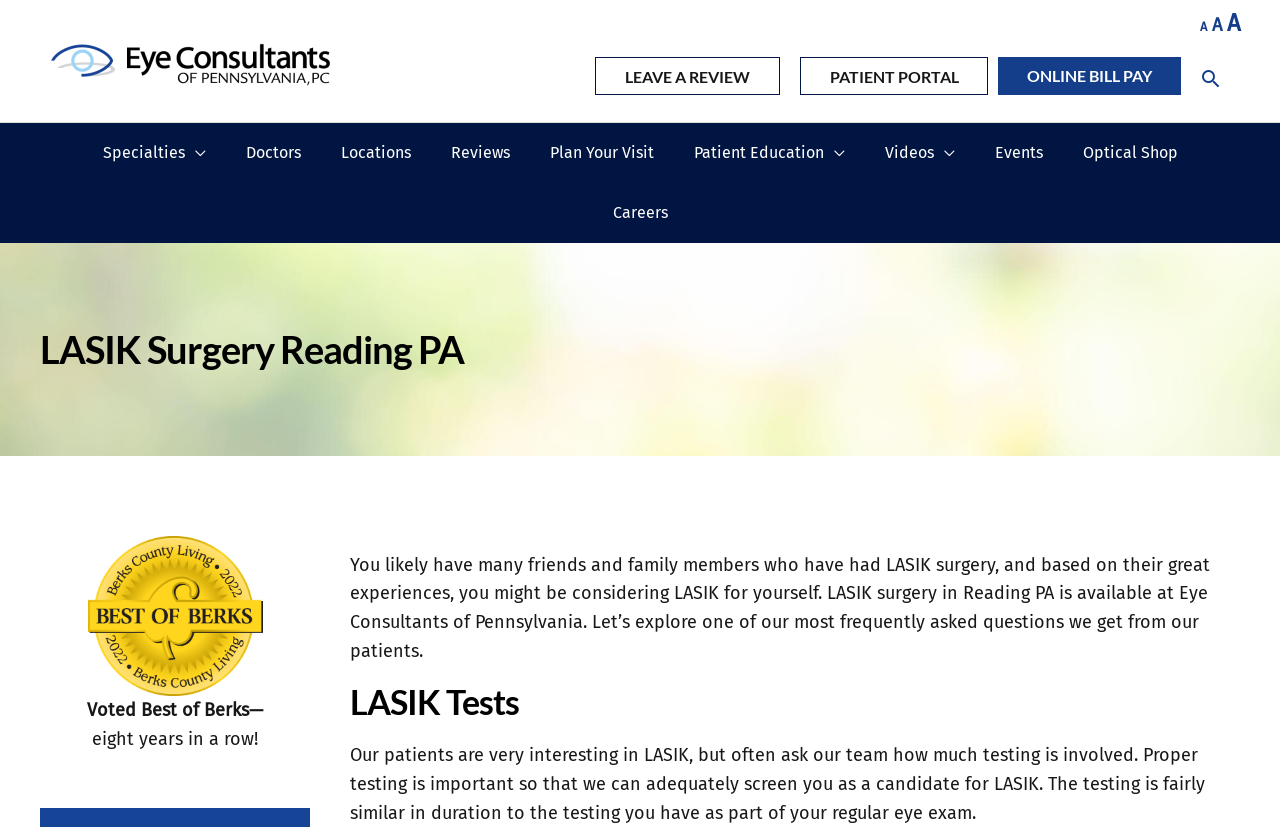What is the duration of the testing for LASIK surgery?
Provide a thorough and detailed answer to the question.

I found the answer by reading the paragraph that says 'The testing is fairly similar in duration to the testing you have as part of your regular eye exam.' This indicates that the duration of the testing for LASIK surgery is similar to that of a regular eye exam.